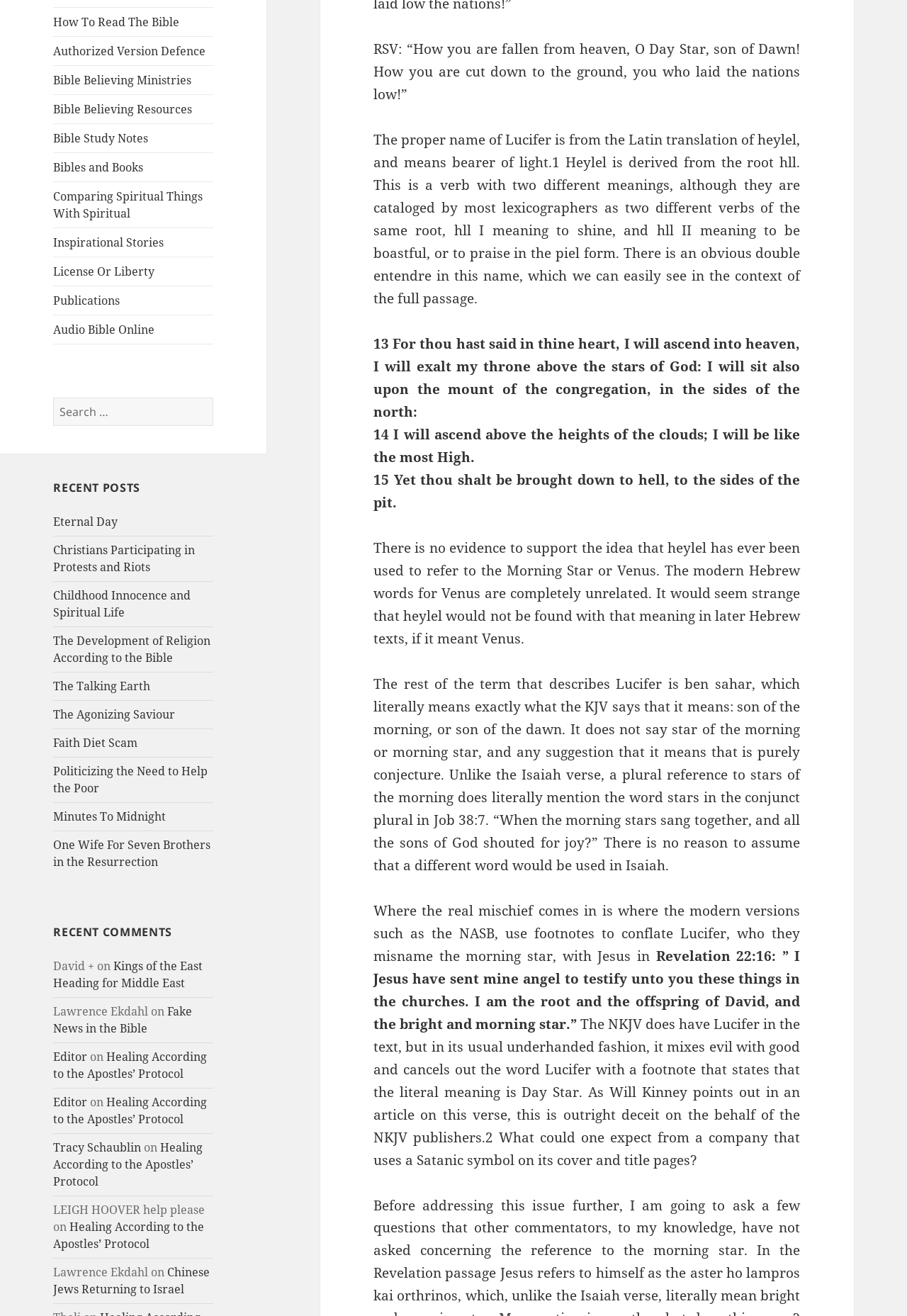Please determine the bounding box coordinates for the UI element described here. Use the format (top-left x, top-left y, bottom-right x, bottom-right y) with values bounded between 0 and 1: Eternal Day

[0.059, 0.39, 0.13, 0.402]